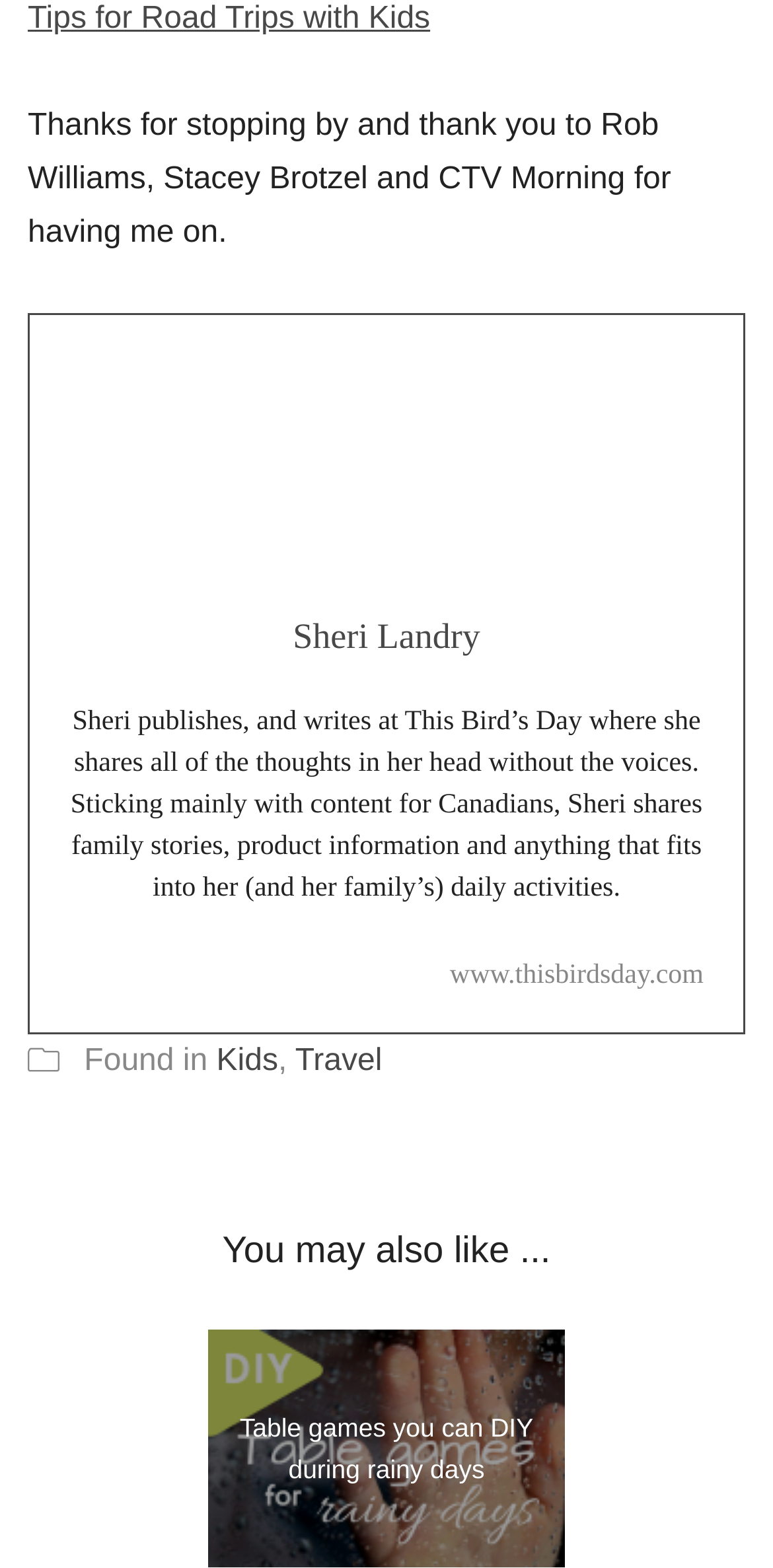Respond to the question below with a single word or phrase:
Who was thanked by the author?

Rob Williams, Stacey Brotzel and CTV Morning